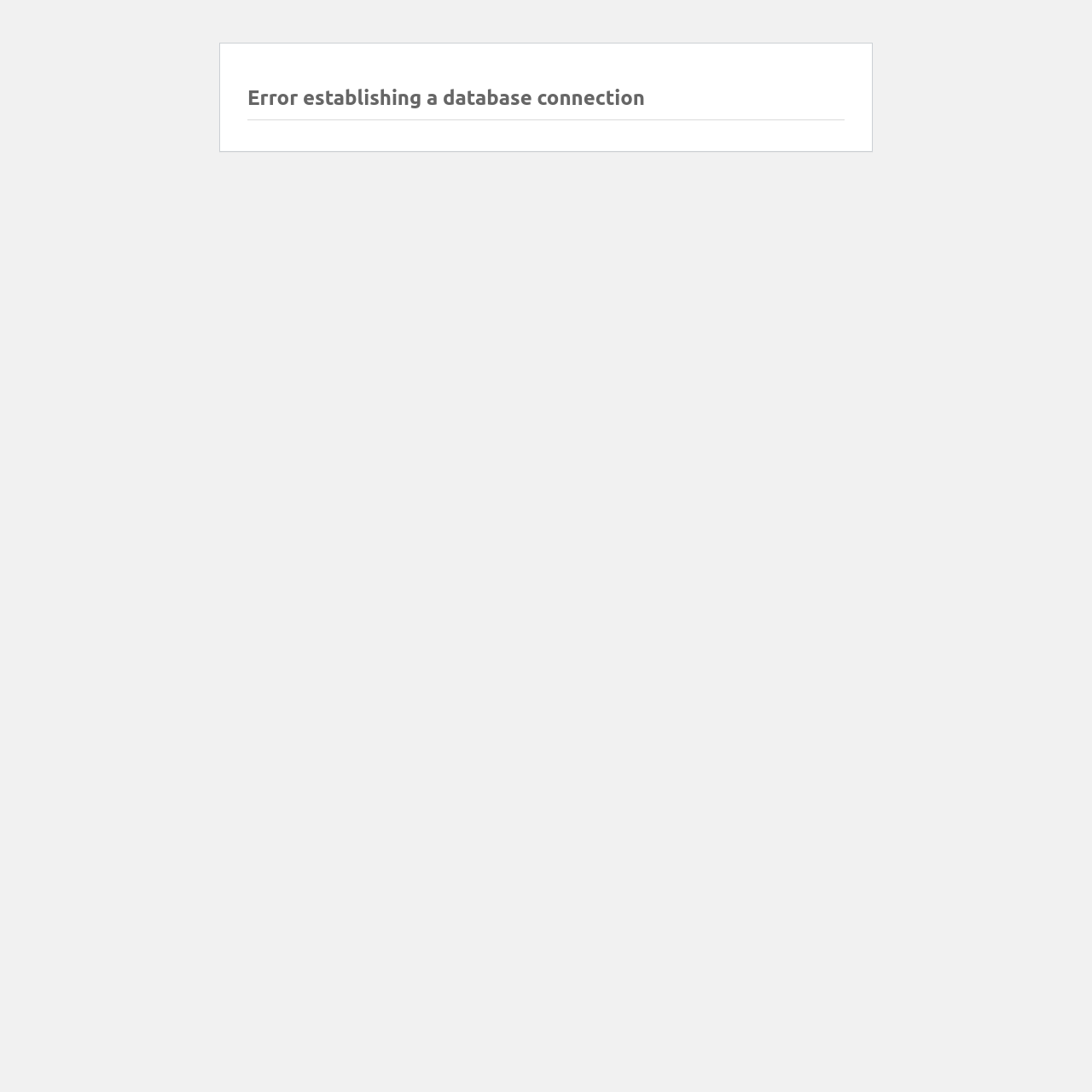Determine the title of the webpage and give its text content.

Error establishing a database connection